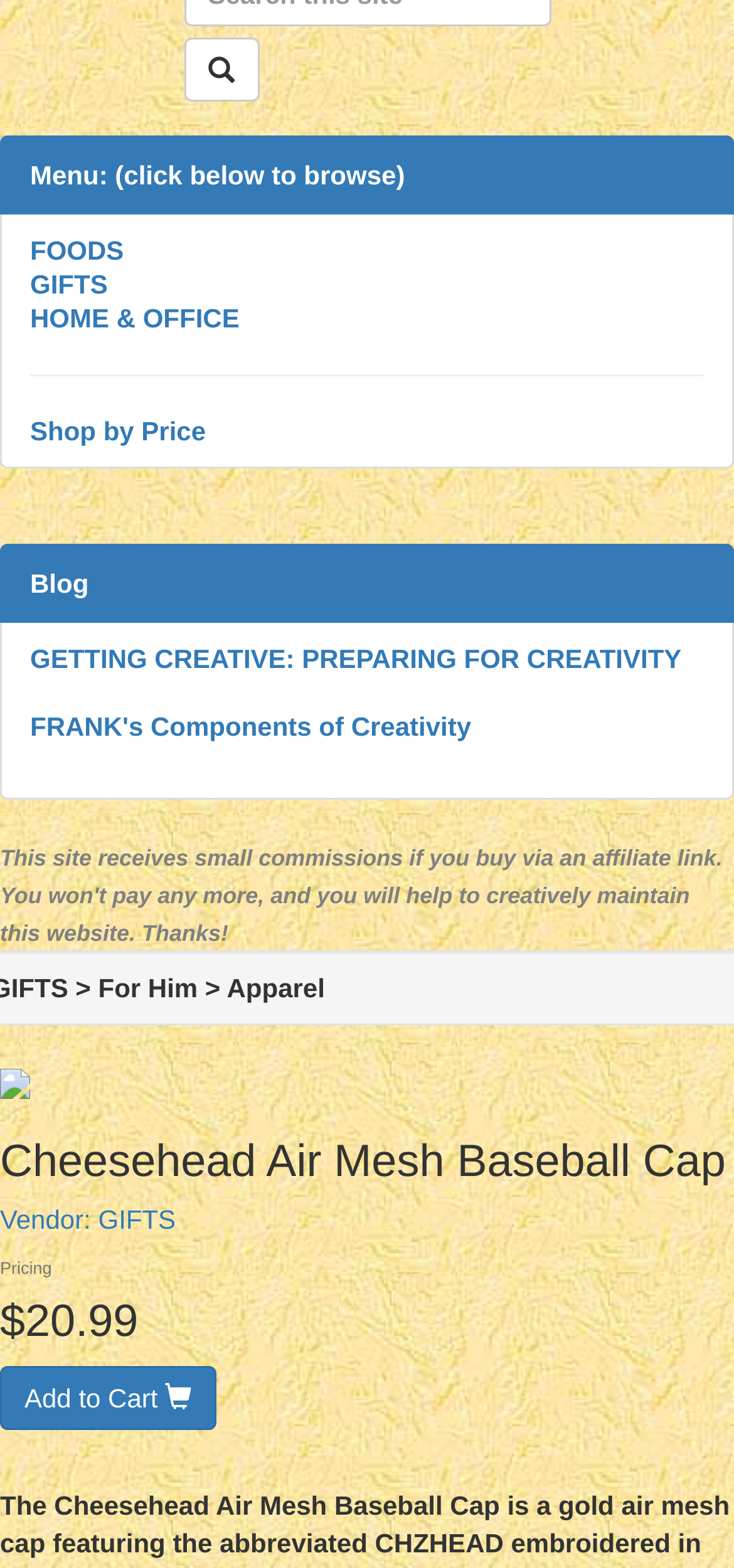Determine the bounding box coordinates for the clickable element to execute this instruction: "Browse FOODS". Provide the coordinates as four float numbers between 0 and 1, i.e., [left, top, right, bottom].

[0.041, 0.15, 0.169, 0.169]